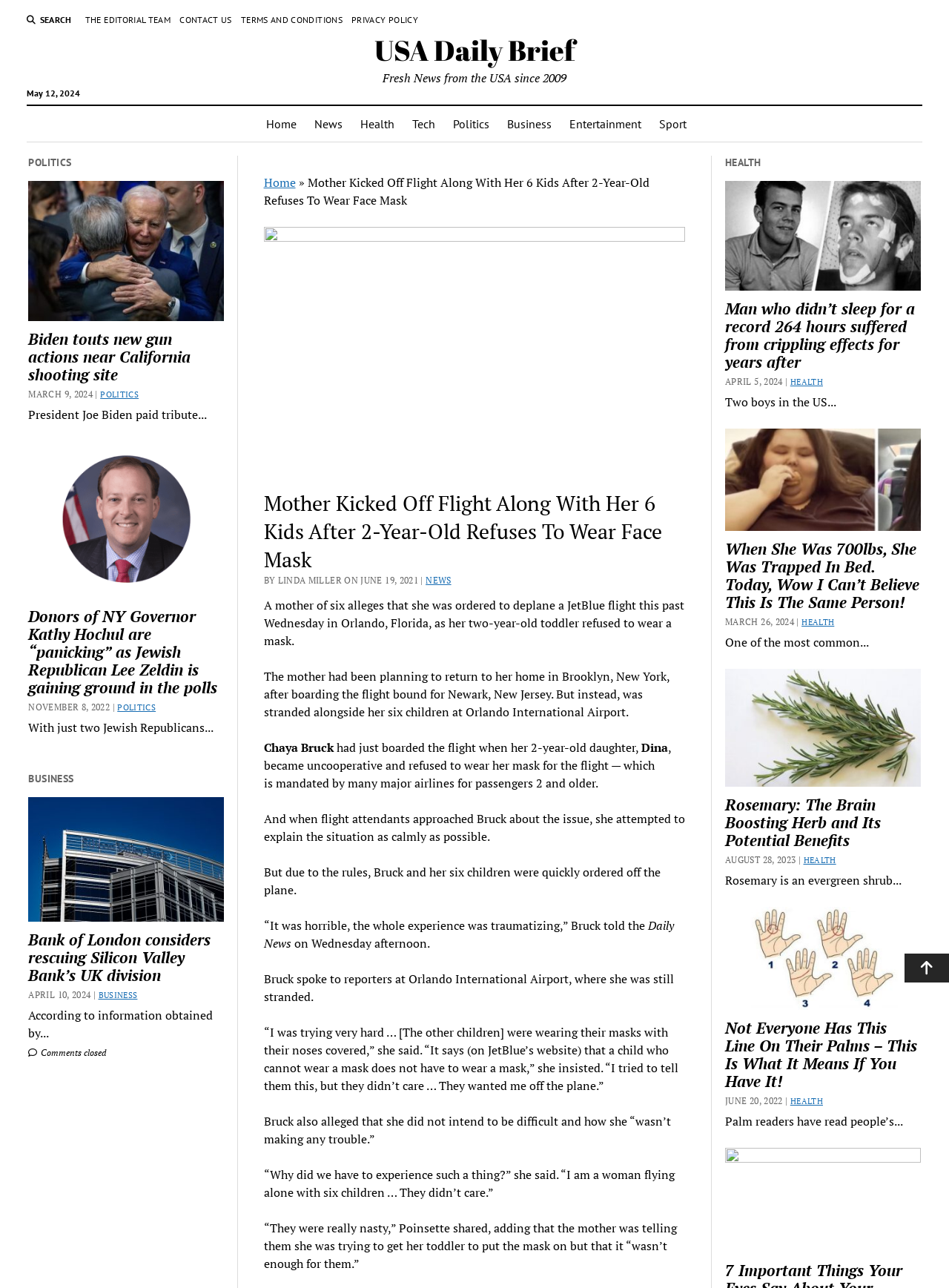Identify the bounding box coordinates for the UI element described by the following text: "Comments closed". Provide the coordinates as four float numbers between 0 and 1, in the format [left, top, right, bottom].

[0.03, 0.813, 0.112, 0.821]